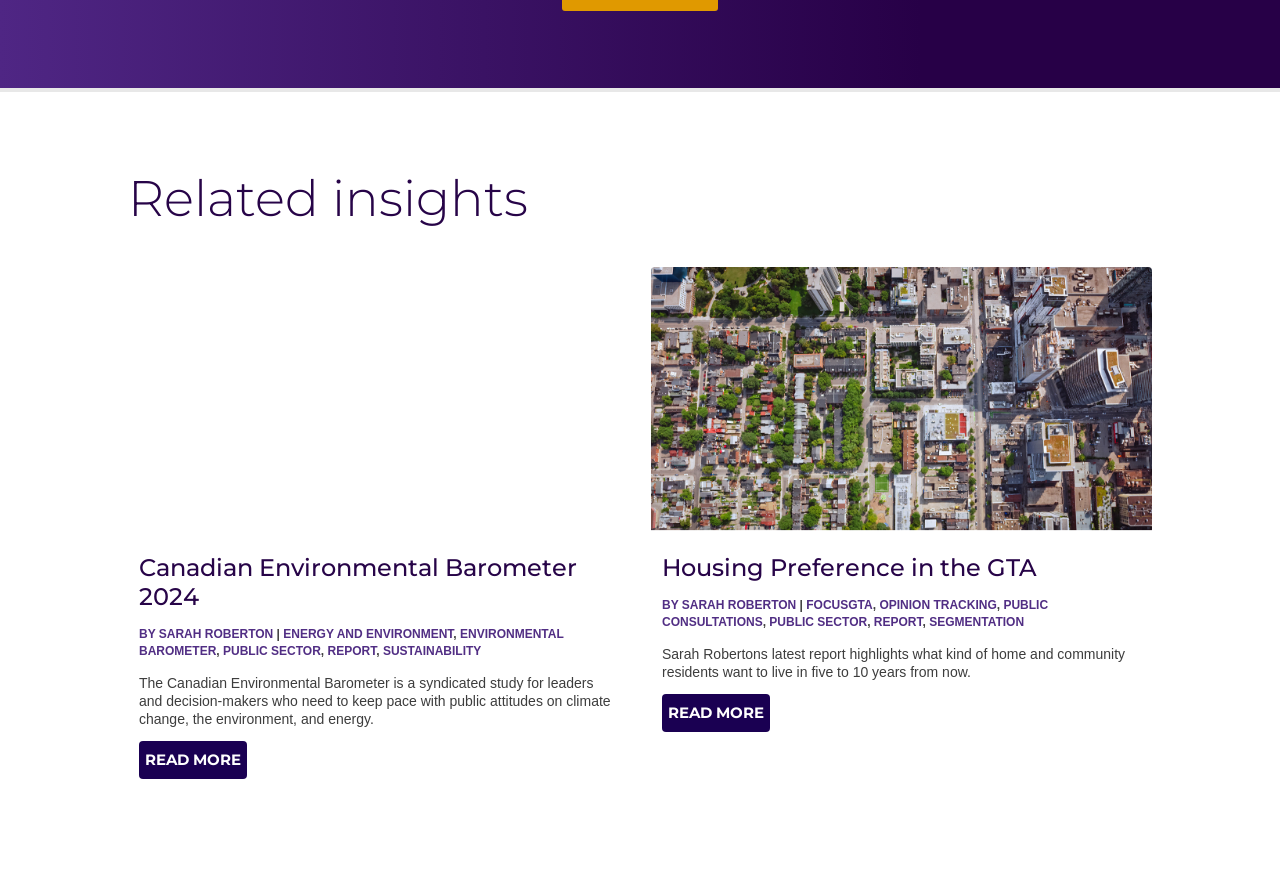From the webpage screenshot, predict the bounding box of the UI element that matches this description: "Canadian Environmental Barometer 2024".

[0.109, 0.624, 0.451, 0.69]